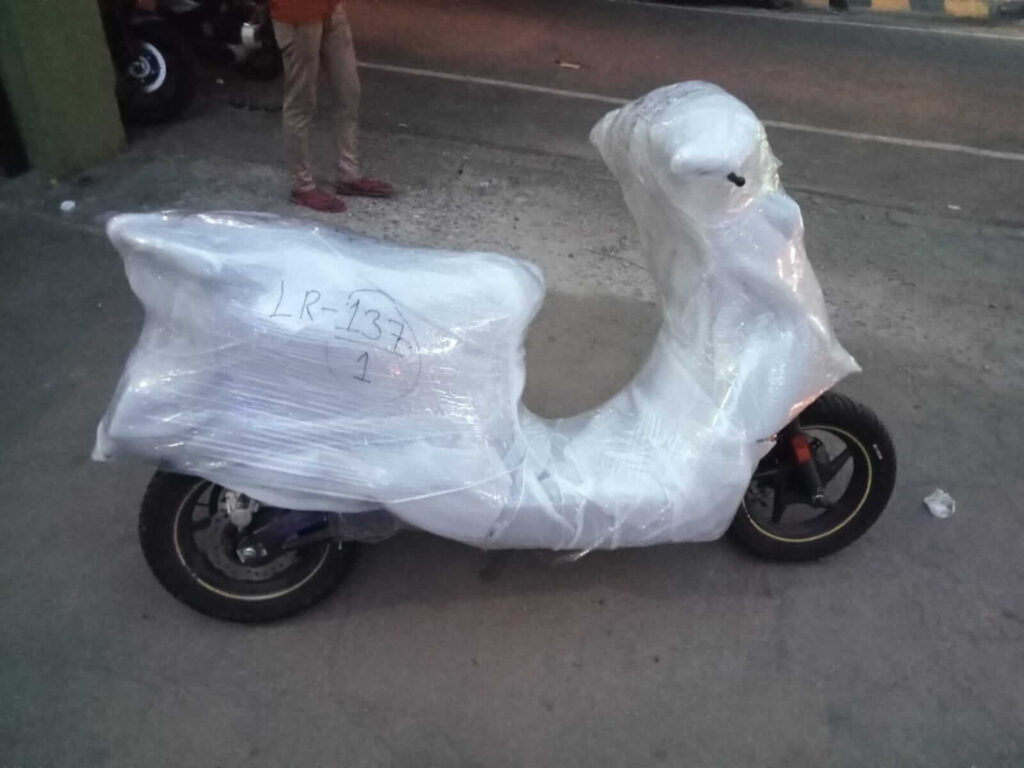What is the purpose of the label 'LR-137'?
Using the image provided, answer with just one word or phrase.

identification number